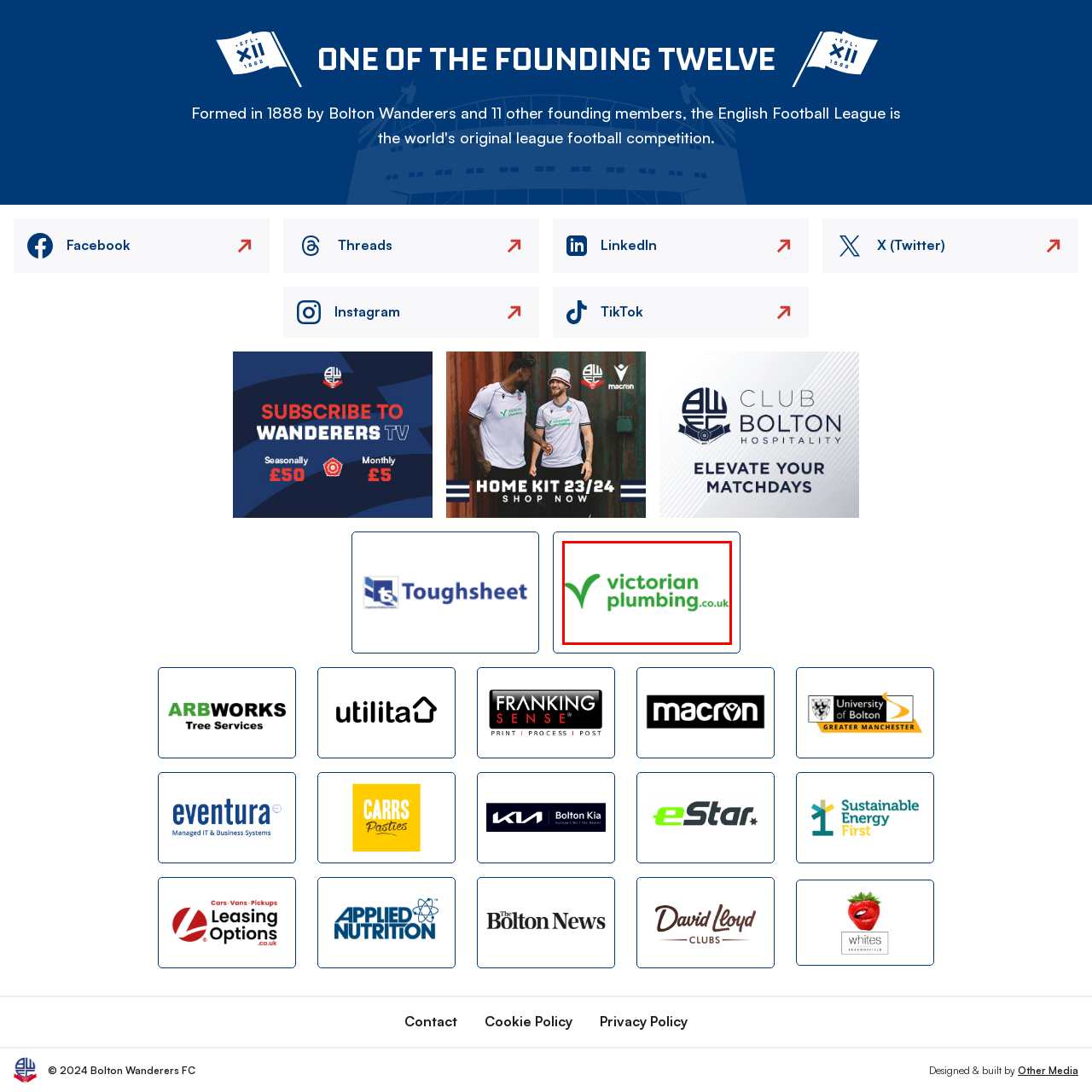Generate a detailed description of the image highlighted within the red border.

The image features the logo of Victorian Plumbing, prominently displayed with a vibrant green color scheme. The design incorporates a stylized check mark, symbolizing quality and reliability, next to the text "victorian plumbing.co.uk." This logo represents a well-known online retailer specializing in plumbing supplies and bathroom fixtures, known for its extensive range of products and commitment to customer service. The clean and modern aesthetic of the logo aligns with the brand's mission to provide elegant and effective plumbing solutions for homes.